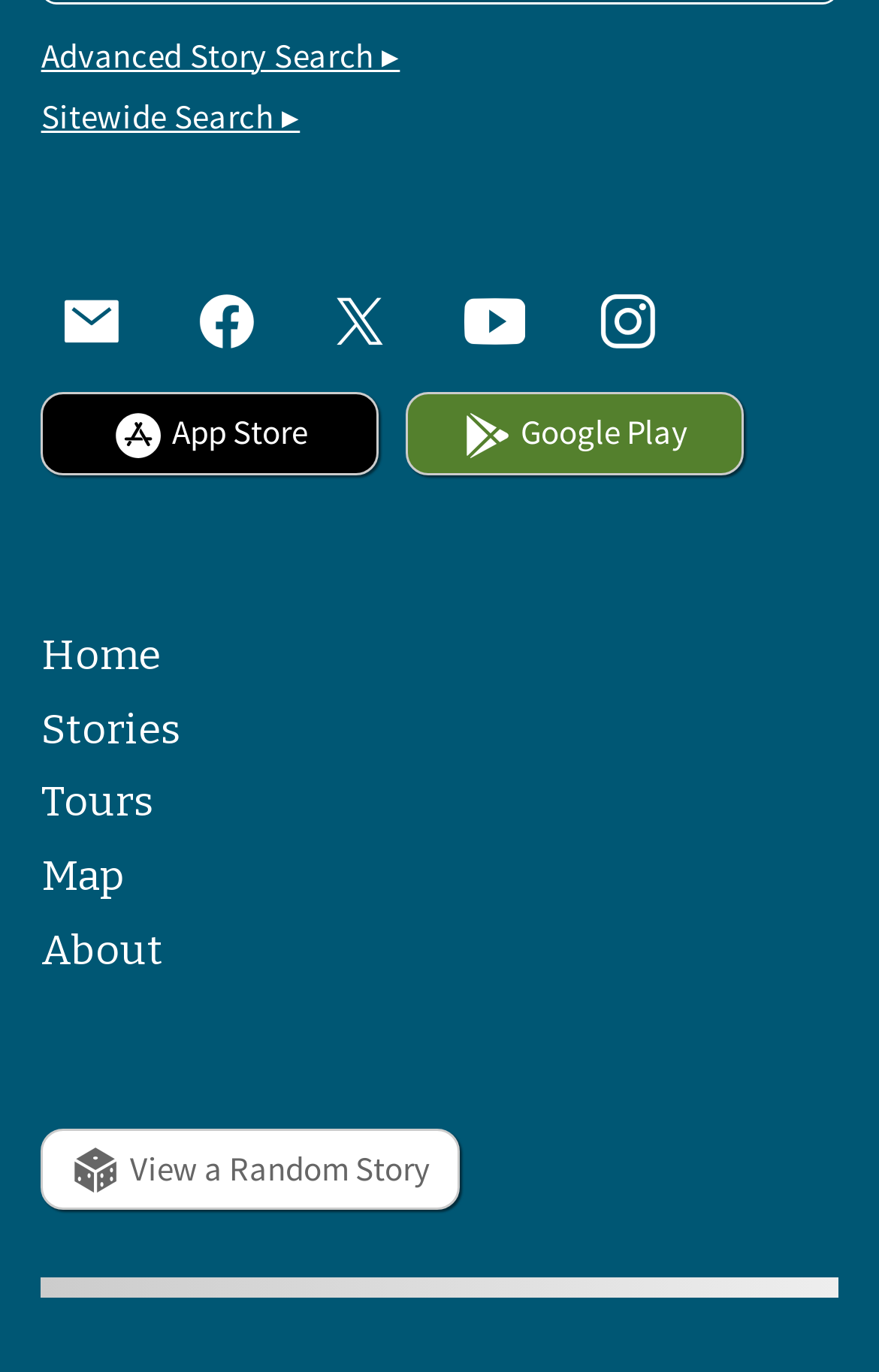How many social media links are there?
Please answer the question as detailed as possible.

I counted the number of social media links by looking at the links with images, which are 'email', 'facebook', 'twitter/x', and 'youtube'. There are four social media links in total.